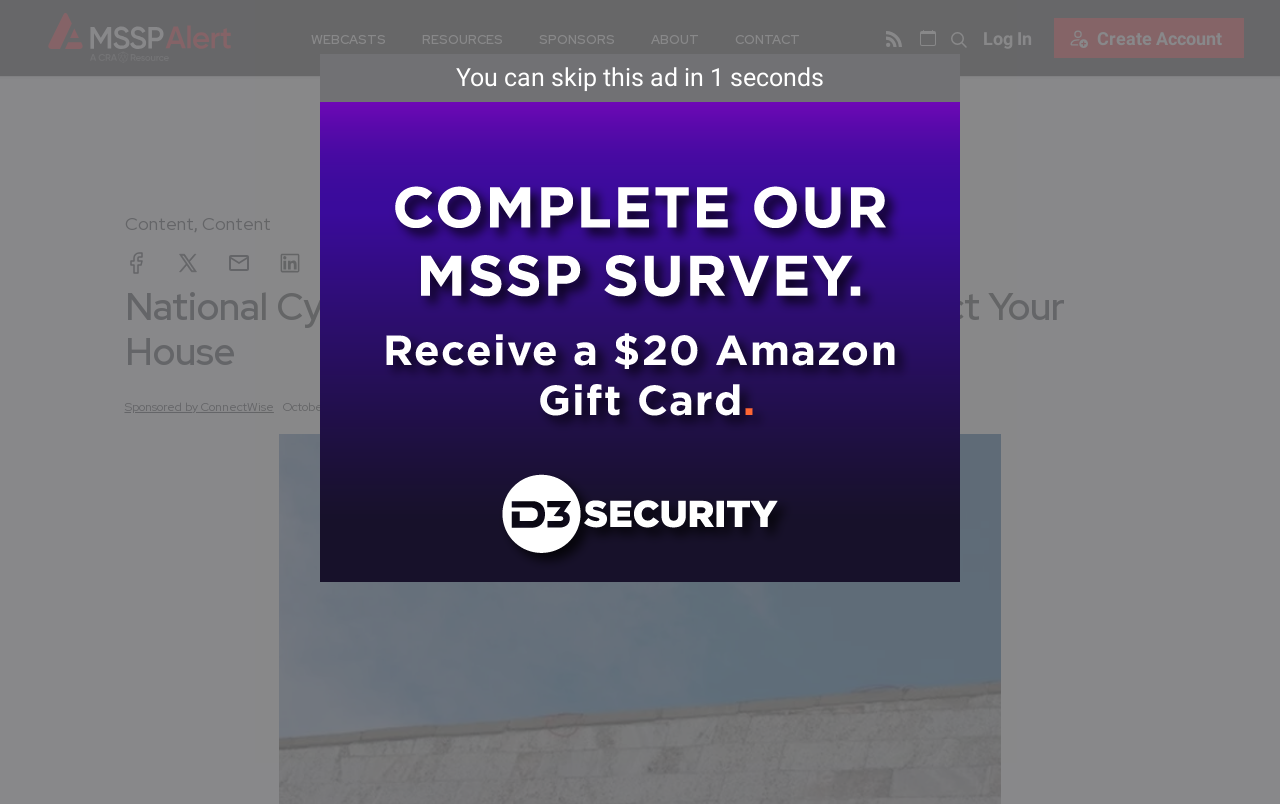Please identify the bounding box coordinates of the clickable area that will fulfill the following instruction: "Open the search bar". The coordinates should be in the format of four float numbers between 0 and 1, i.e., [left, top, right, bottom].

[0.734, 0.029, 0.764, 0.065]